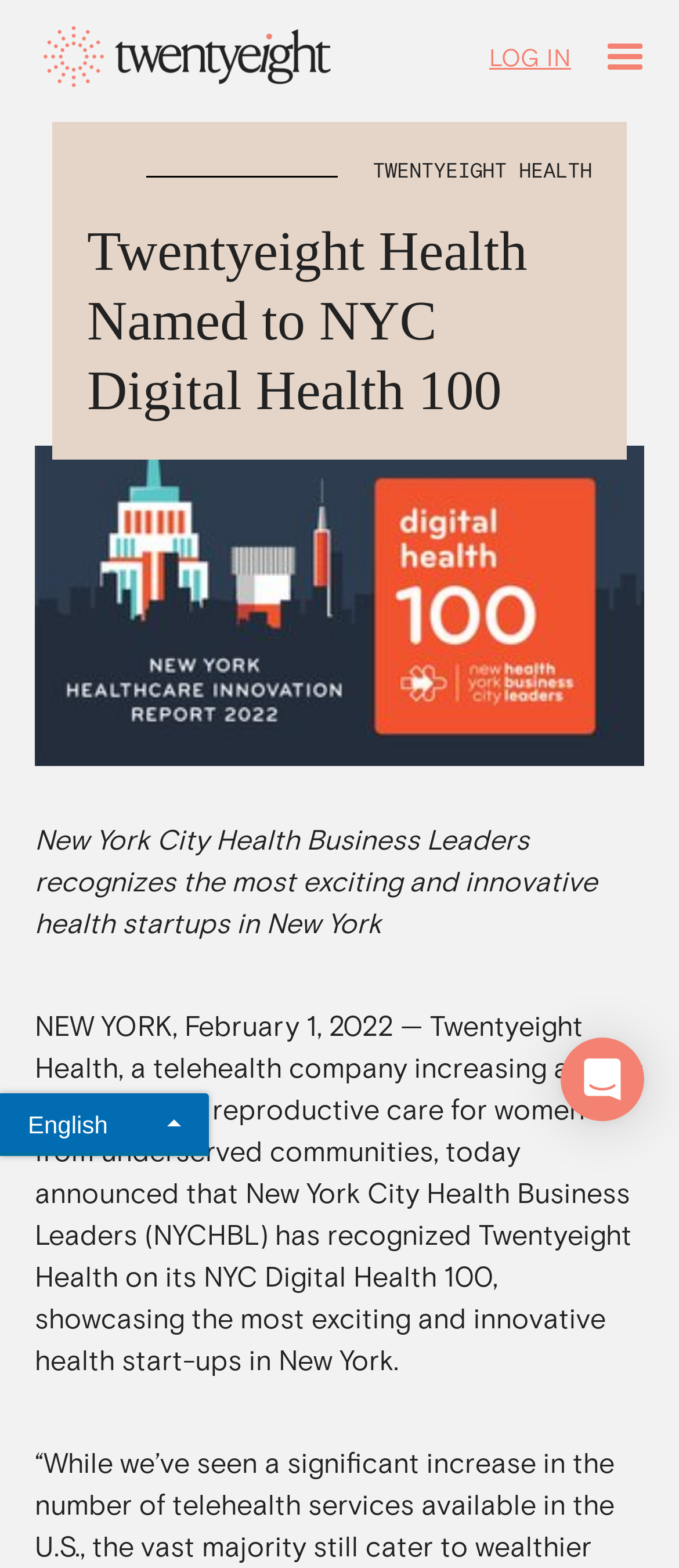Please answer the following question using a single word or phrase: 
What is the date of the announcement?

February 1, 2022